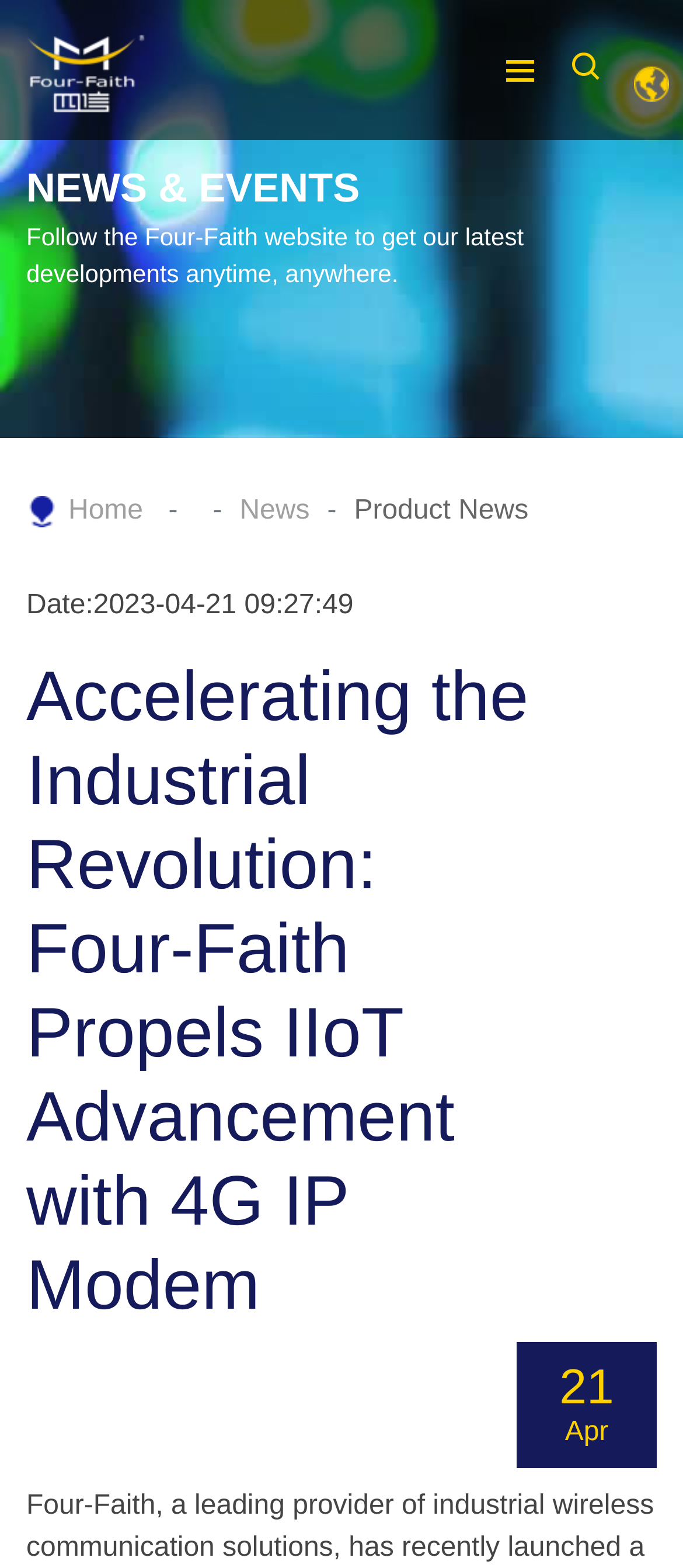Provide a brief response to the question below using a single word or phrase: 
What is the purpose of the button with the '' icon?

Unknown